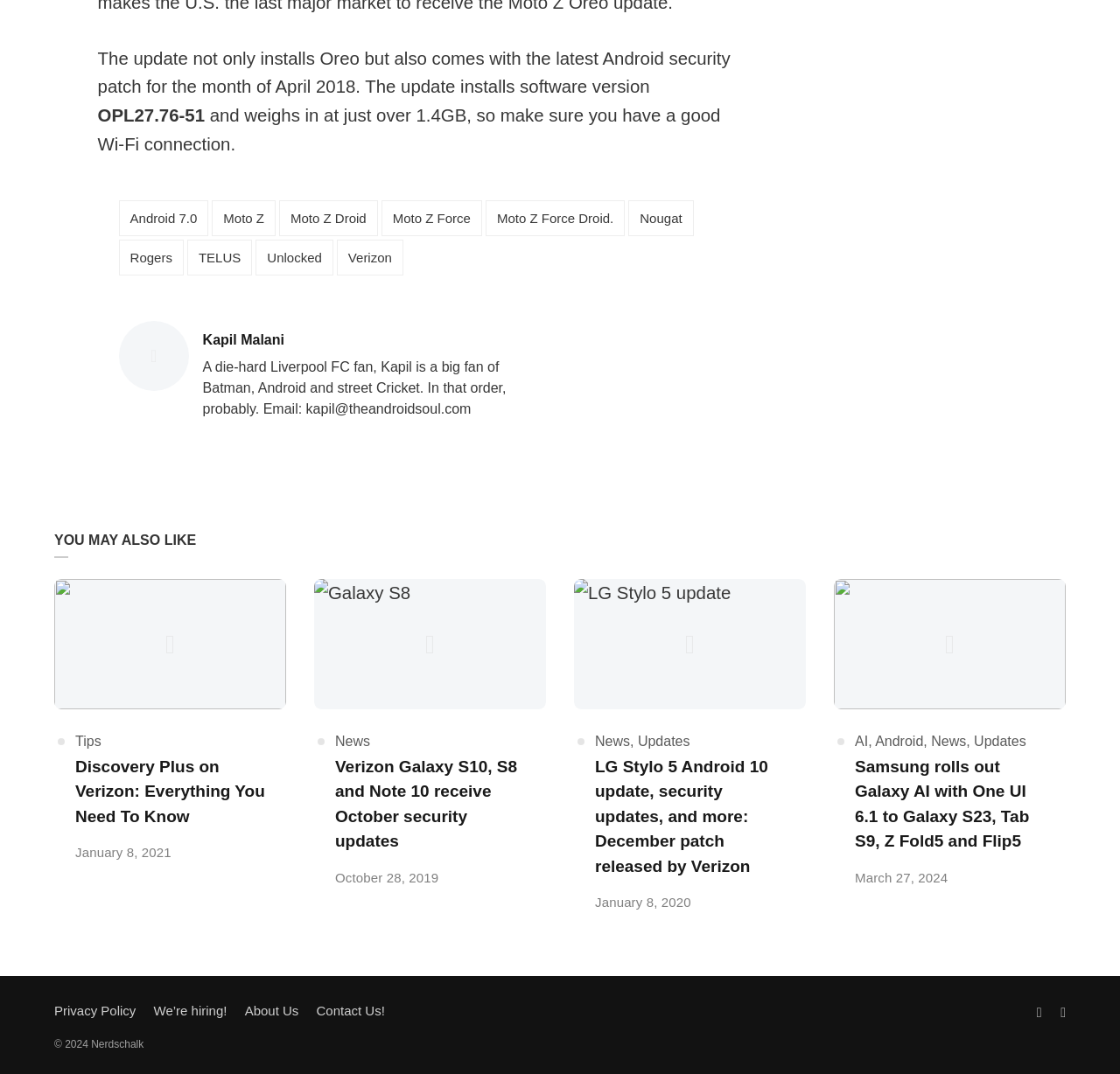How many articles are listed under 'YOU MAY ALSO LIKE'?
Please provide a detailed and thorough answer to the question.

The section 'YOU MAY ALSO LIKE' lists four articles, each with a title, category, and publication date.